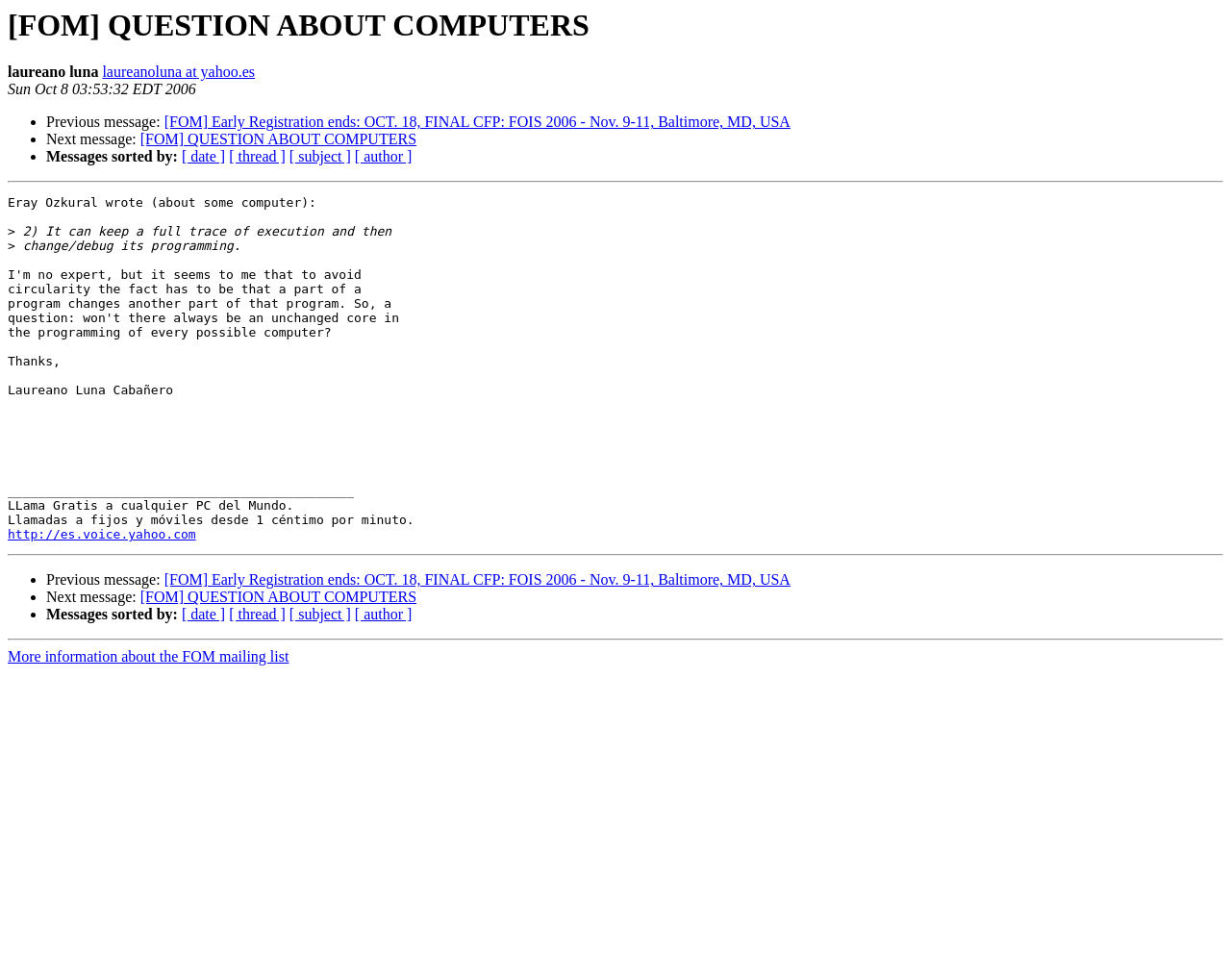Identify the bounding box of the HTML element described as: "http://es.voice.yahoo.com".

[0.006, 0.538, 0.159, 0.553]